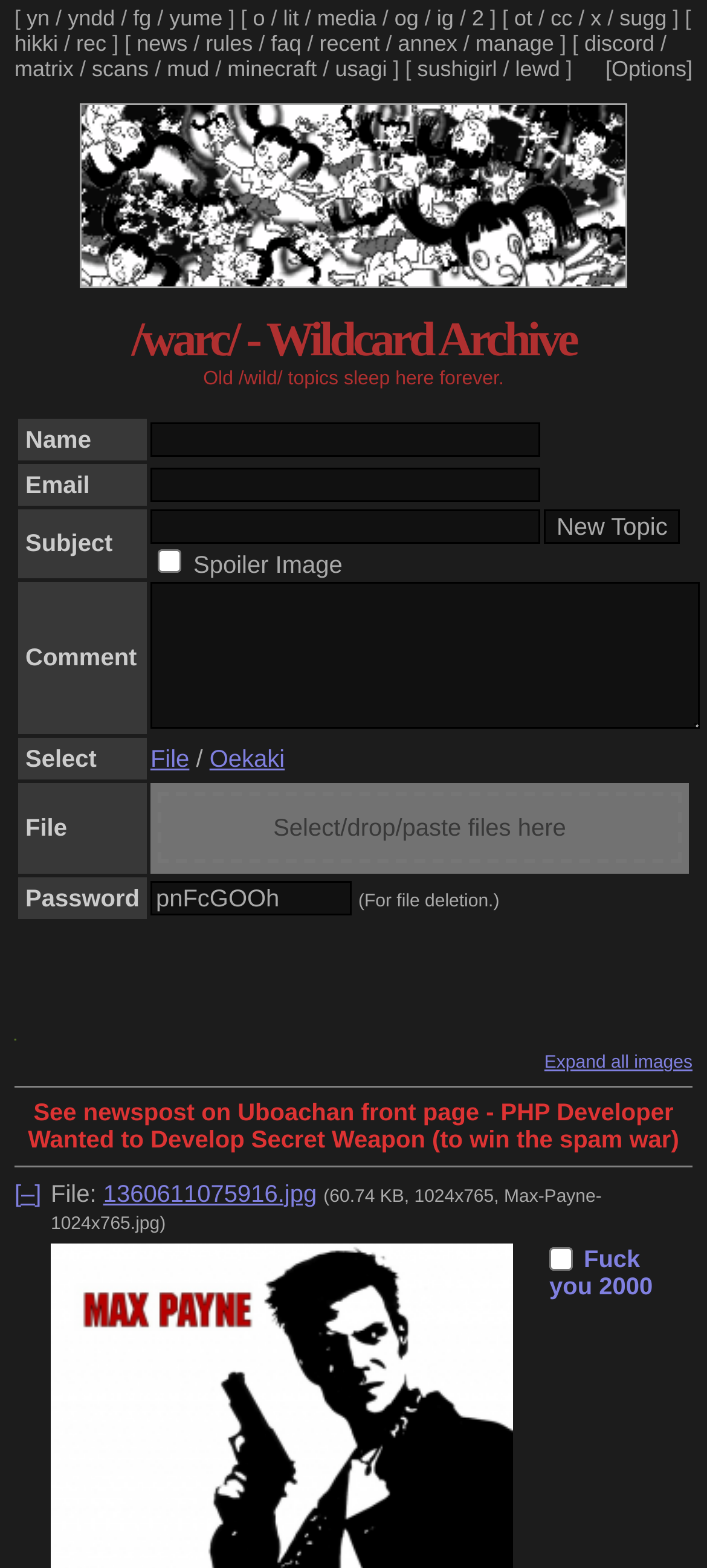Locate the bounding box coordinates of the element to click to perform the following action: 'Click on the 'yn' link'. The coordinates should be given as four float values between 0 and 1, in the form of [left, top, right, bottom].

[0.038, 0.003, 0.07, 0.02]